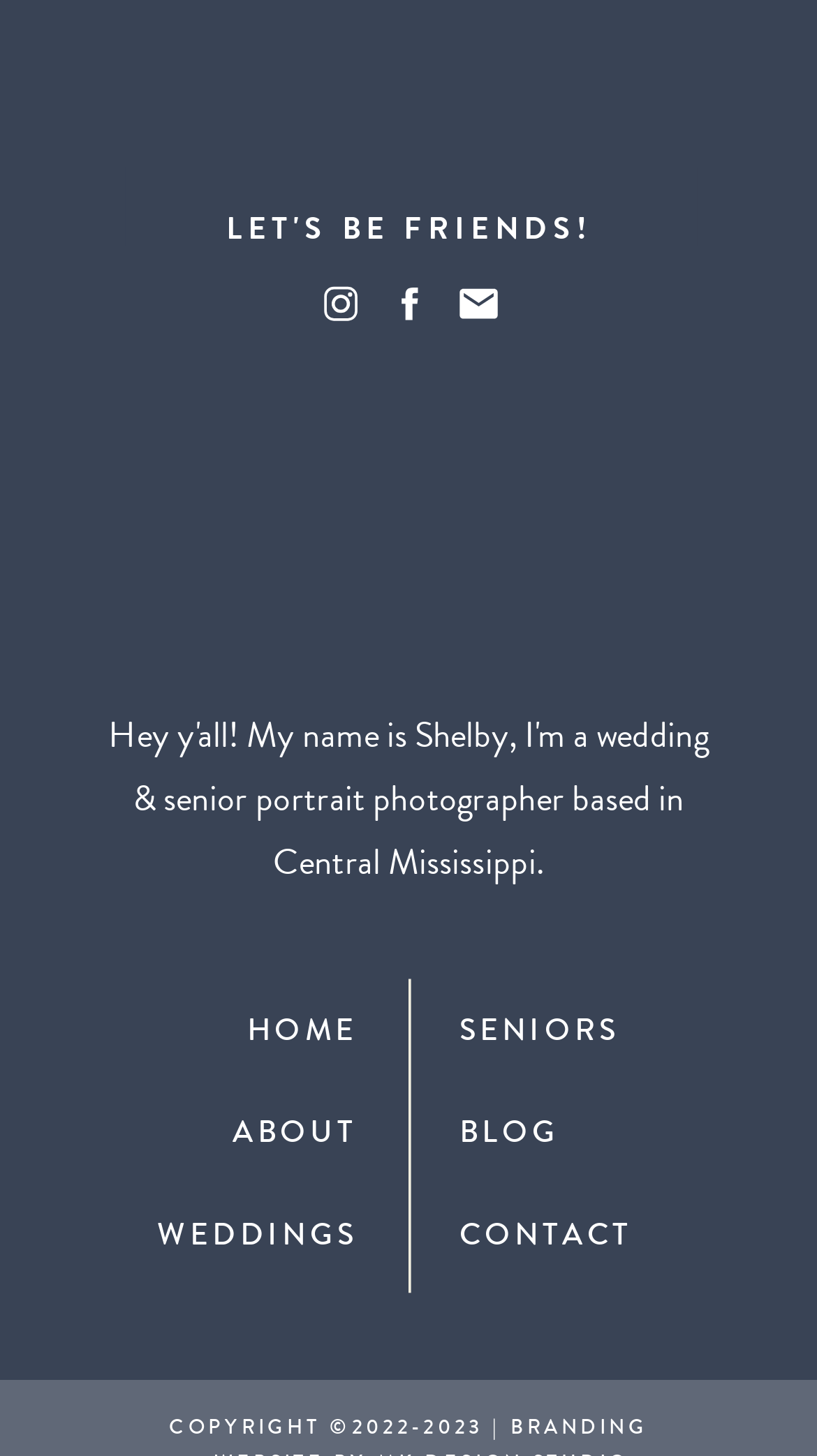Based on the provided description, "weddings", find the bounding box of the corresponding UI element in the screenshot.

[0.078, 0.837, 0.438, 0.867]